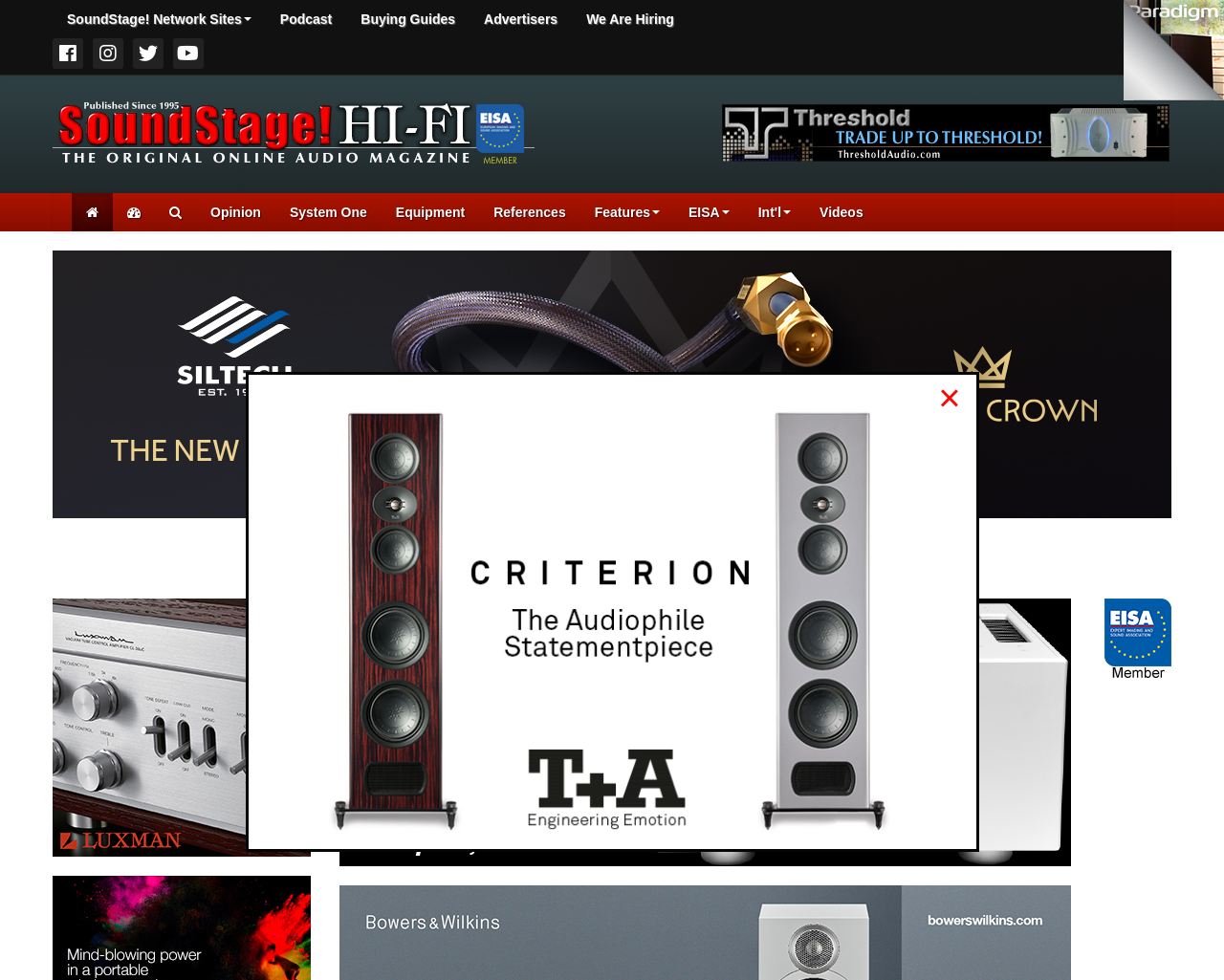Determine the bounding box coordinates of the clickable element to complete this instruction: "Explore EISA". Provide the coordinates in the format of four float numbers between 0 and 1, [left, top, right, bottom].

[0.902, 0.643, 0.957, 0.658]